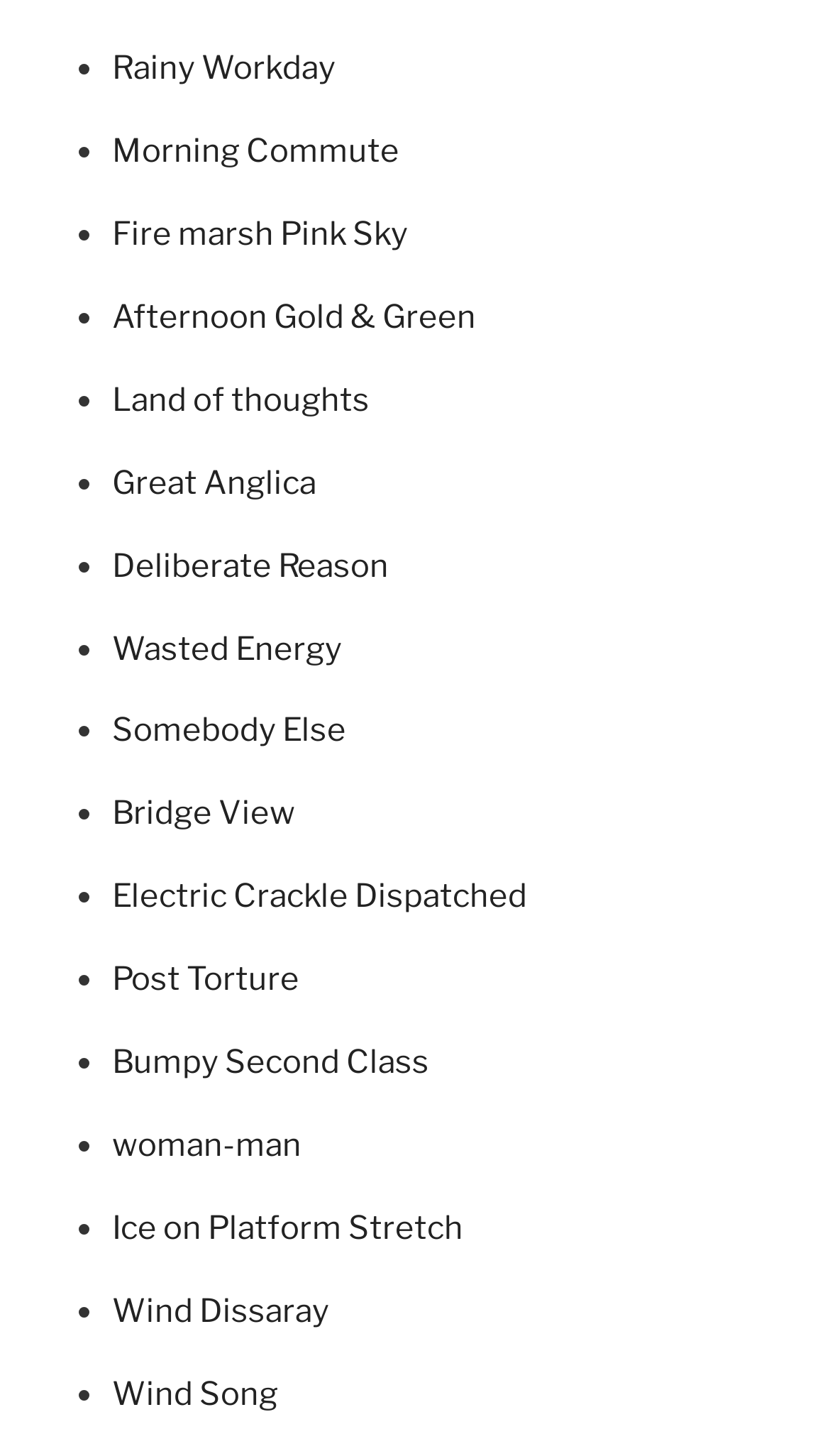Are there any list markers on the webpage? Analyze the screenshot and reply with just one word or a short phrase.

Yes